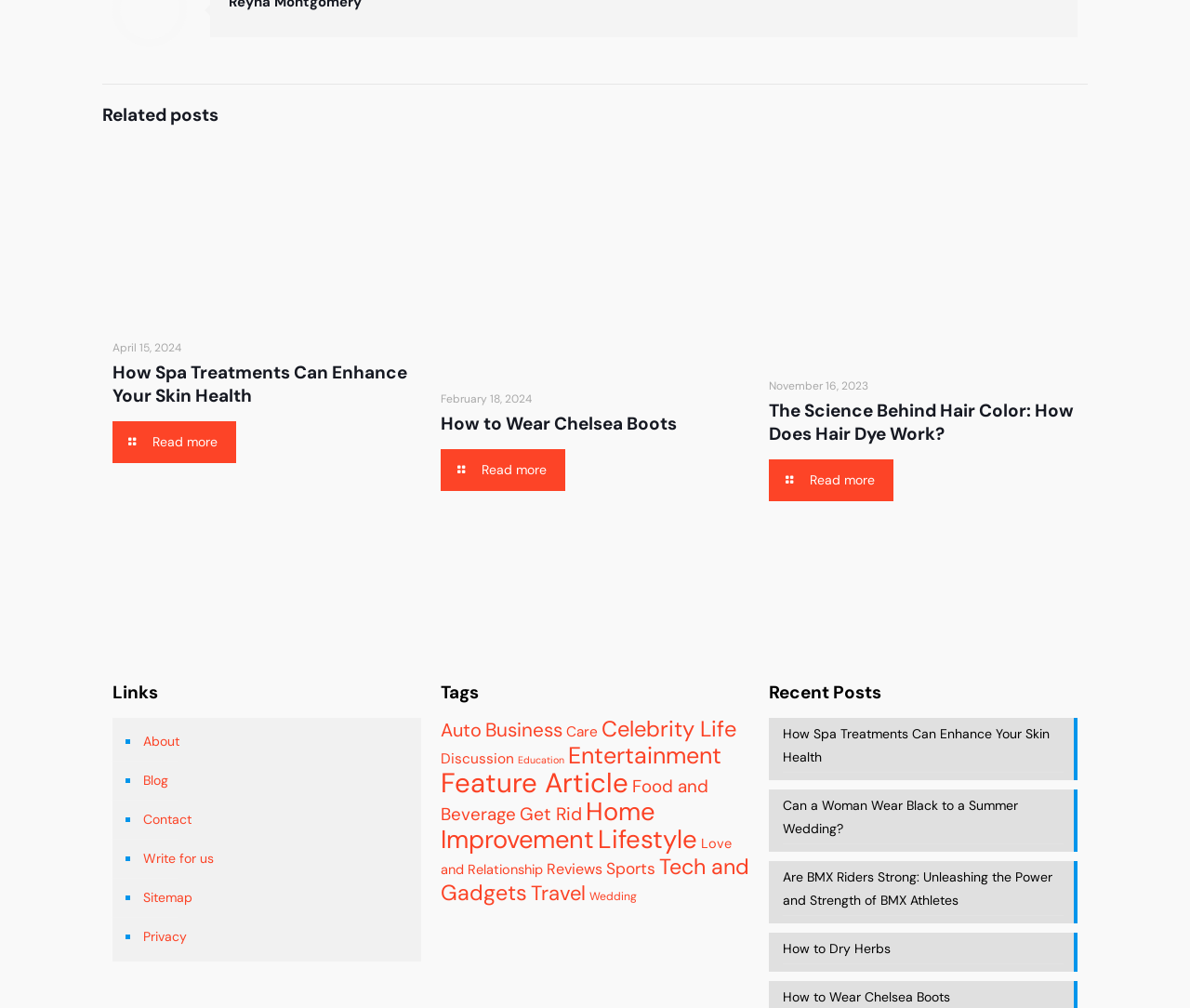Please locate the bounding box coordinates of the element's region that needs to be clicked to follow the instruction: "Explore the category of Auto". The bounding box coordinates should be provided as four float numbers between 0 and 1, i.e., [left, top, right, bottom].

[0.37, 0.712, 0.405, 0.736]